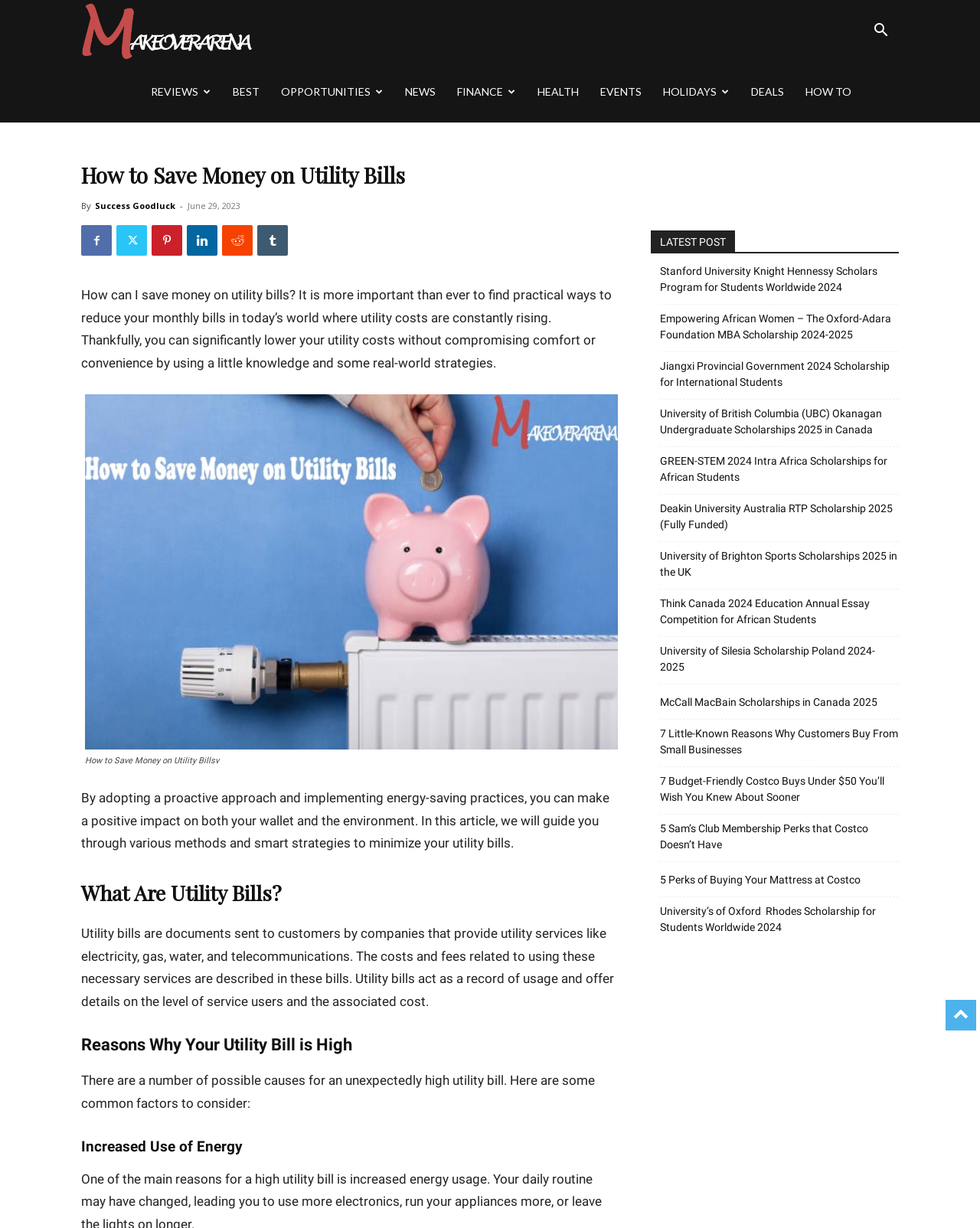Extract the main title from the webpage and generate its text.

How to Save Money on Utility Bills